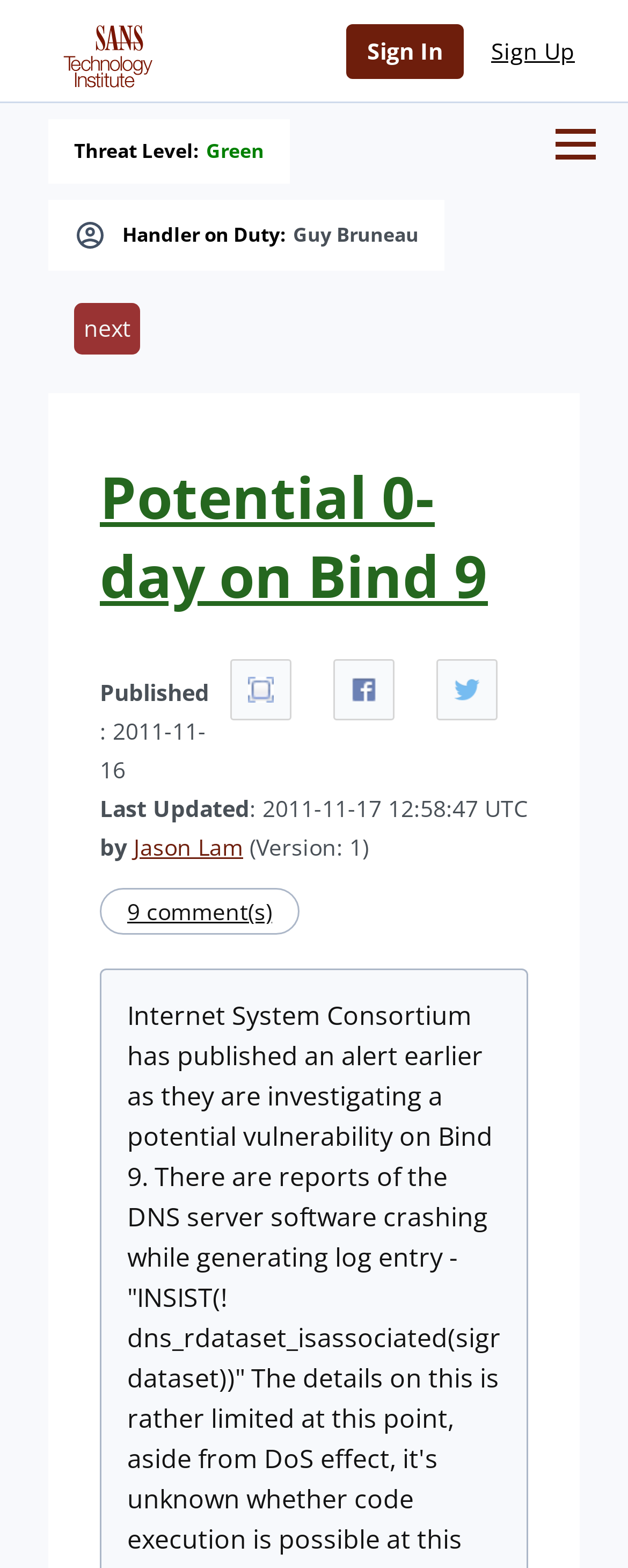What is the handler on duty?
Respond with a short answer, either a single word or a phrase, based on the image.

Guy Bruneau